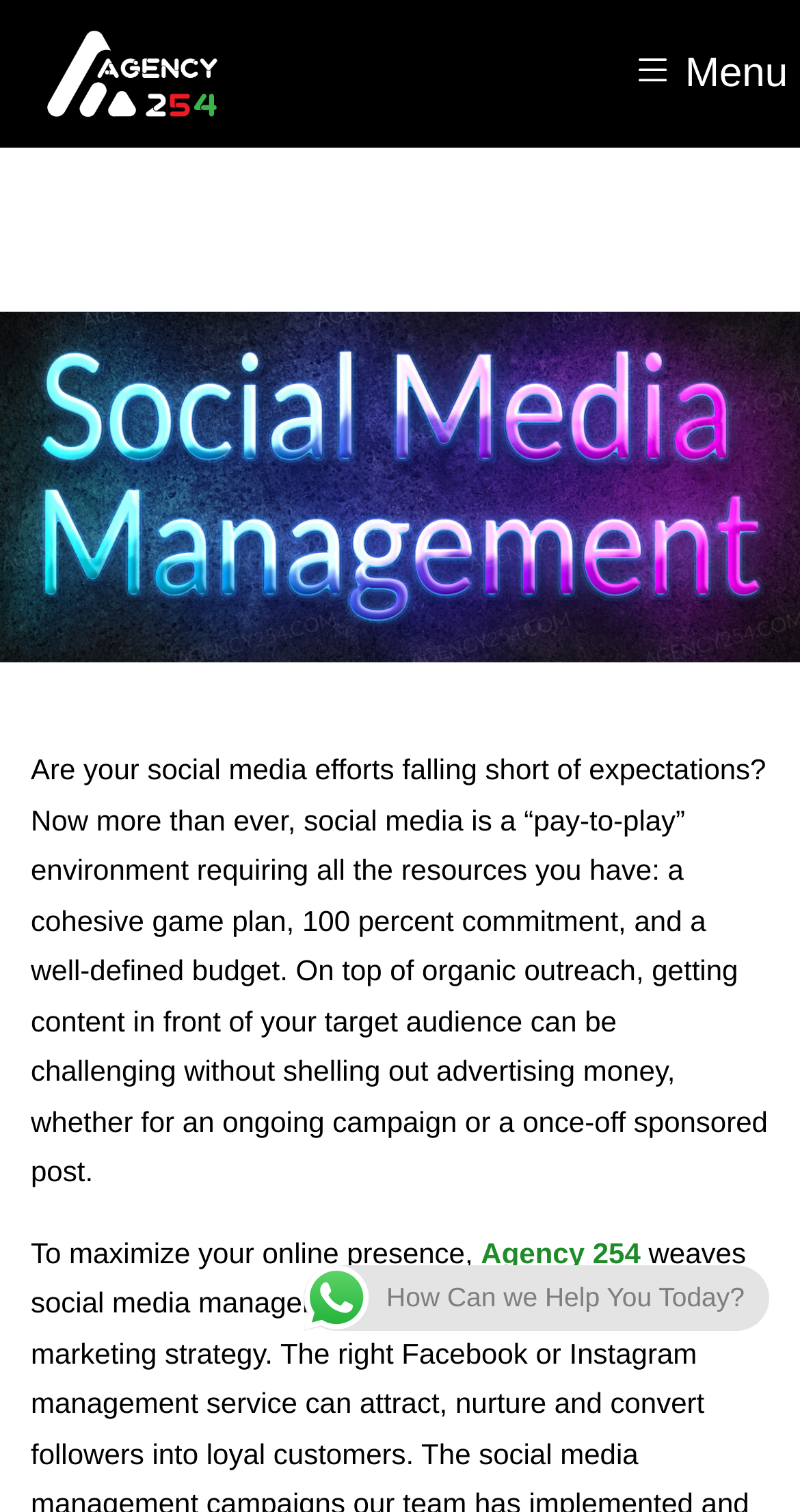With reference to the image, please provide a detailed answer to the following question: What is required for a successful social media environment?

According to the webpage, a successful social media environment requires 'a cohesive game plan, 100 percent commitment, and a well-defined budget' which are essential for achieving the desired results.